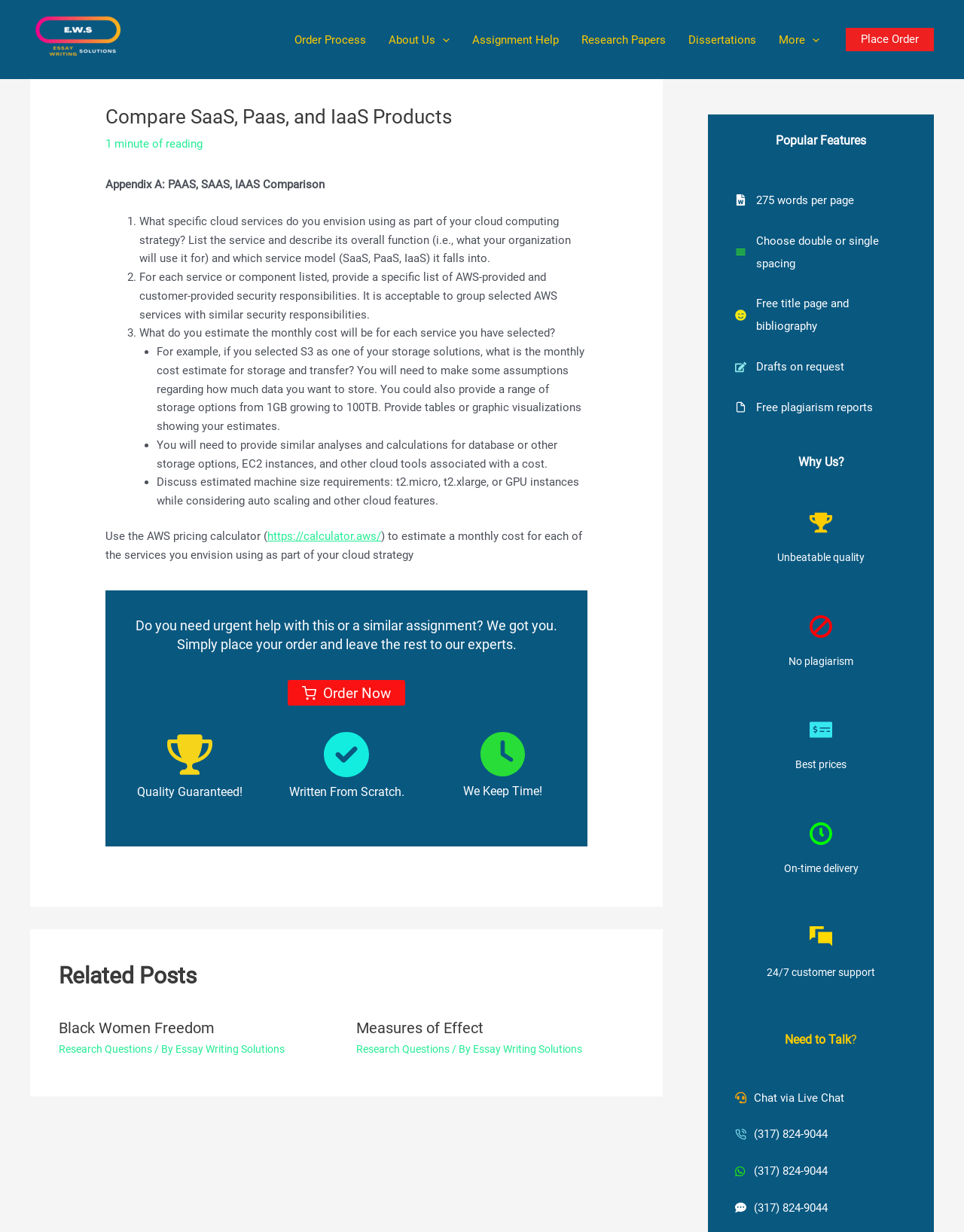Extract the bounding box coordinates for the UI element described by the text: "Essay Writing Solutions". The coordinates should be in the form of [left, top, right, bottom] with values between 0 and 1.

[0.49, 0.846, 0.604, 0.856]